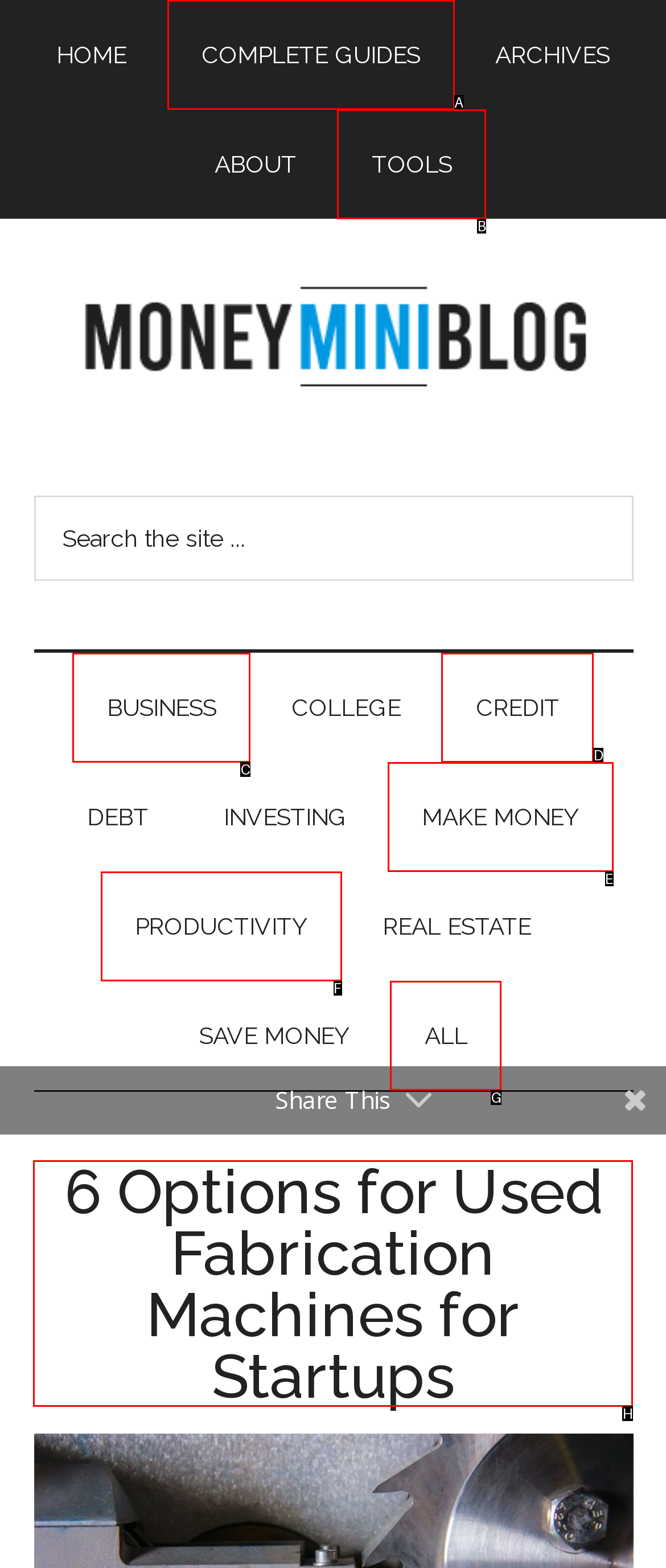To complete the instruction: read the article, which HTML element should be clicked?
Respond with the option's letter from the provided choices.

H